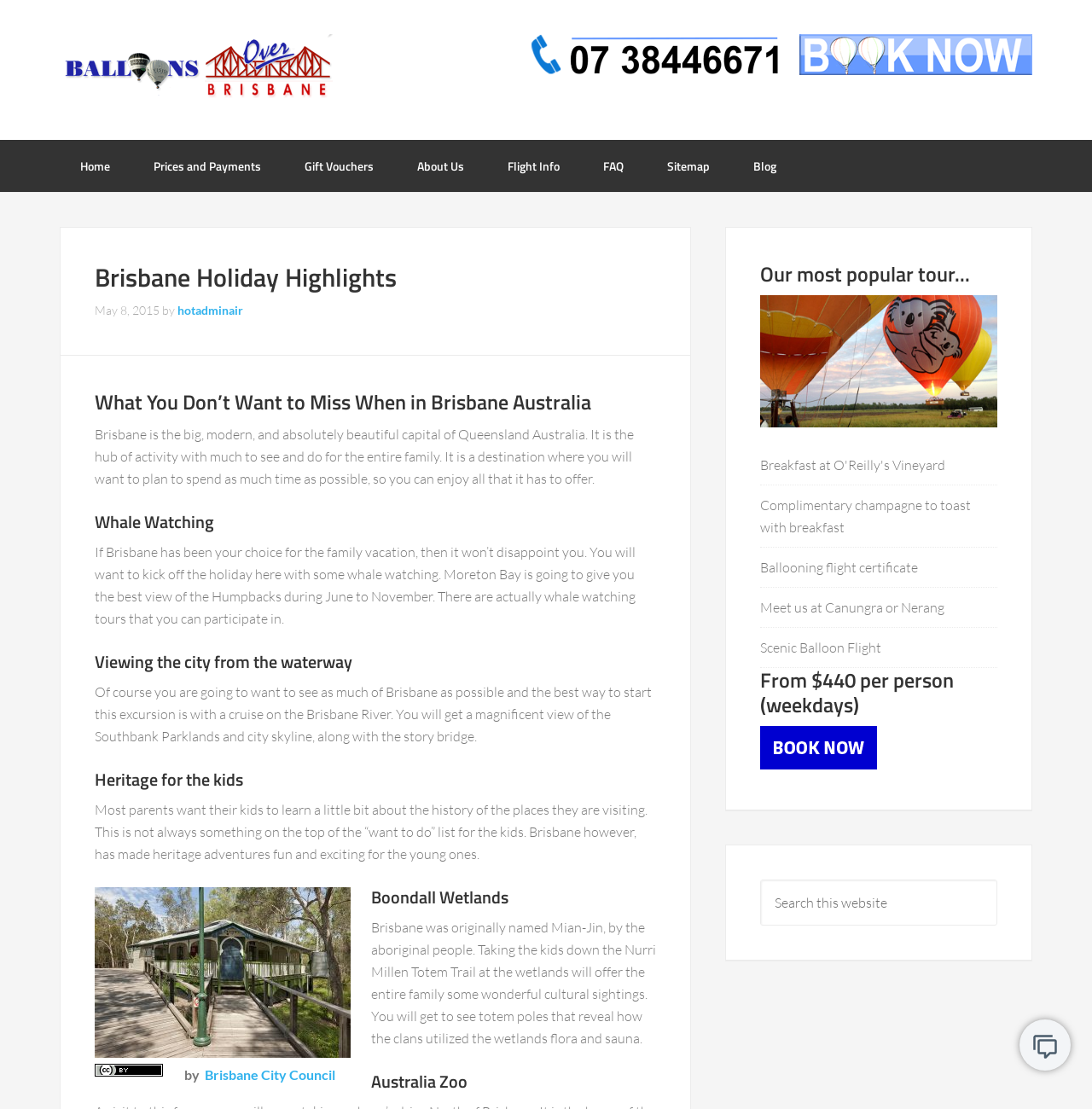What is the purpose of the Nurri Millen Totem Trail?
Analyze the image and deliver a detailed answer to the question.

The Nurri Millen Totem Trail at the Boondall Wetlands is mentioned on the webpage as a place where visitors can take their kids to learn about the cultural heritage of the area, featuring totem poles that reveal how the clans utilized the wetlands flora and fauna.